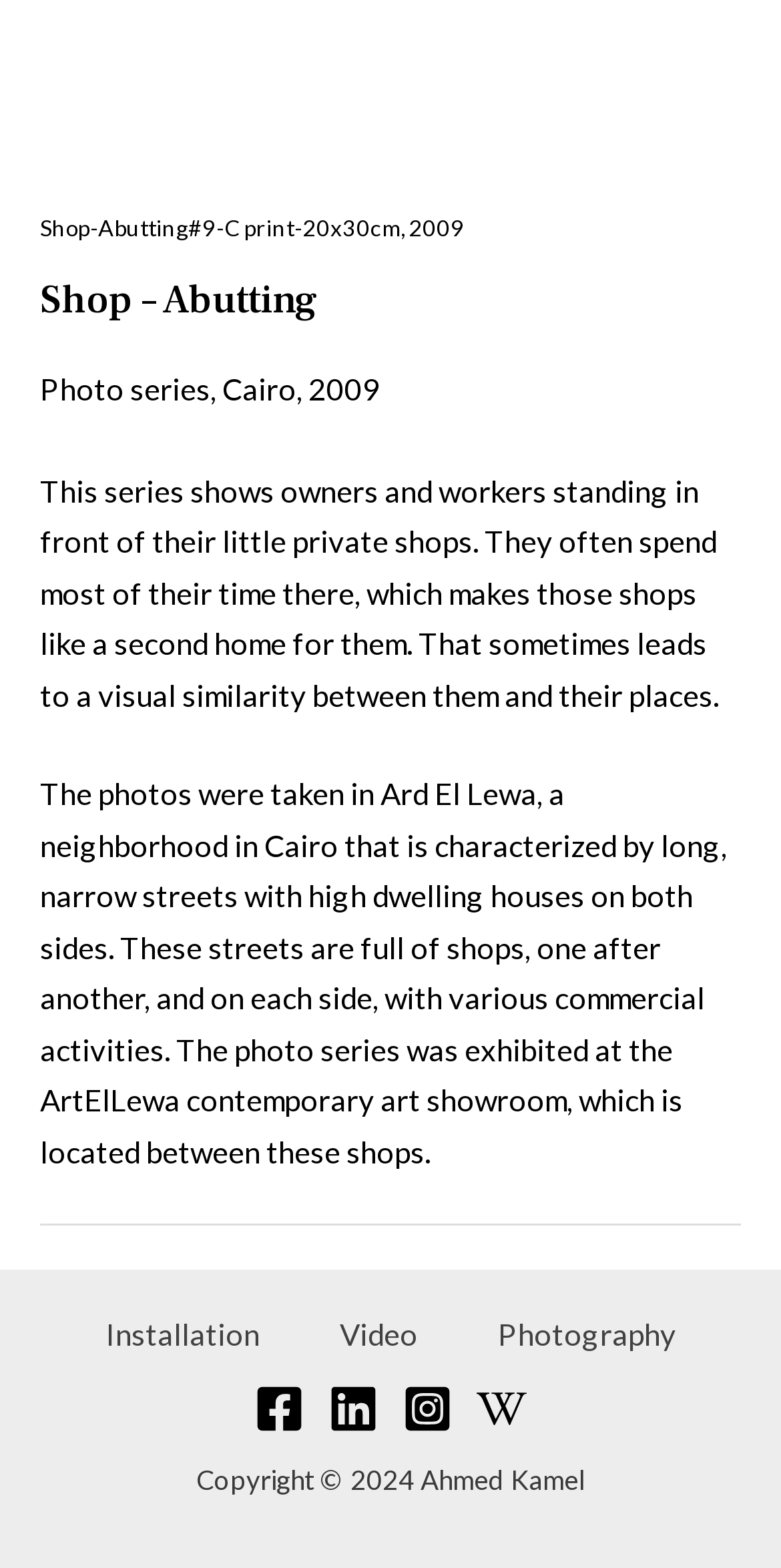Identify the bounding box coordinates of the section to be clicked to complete the task described by the following instruction: "check Post navigation". The coordinates should be four float numbers between 0 and 1, formatted as [left, top, right, bottom].

[0.051, 0.78, 0.949, 0.81]